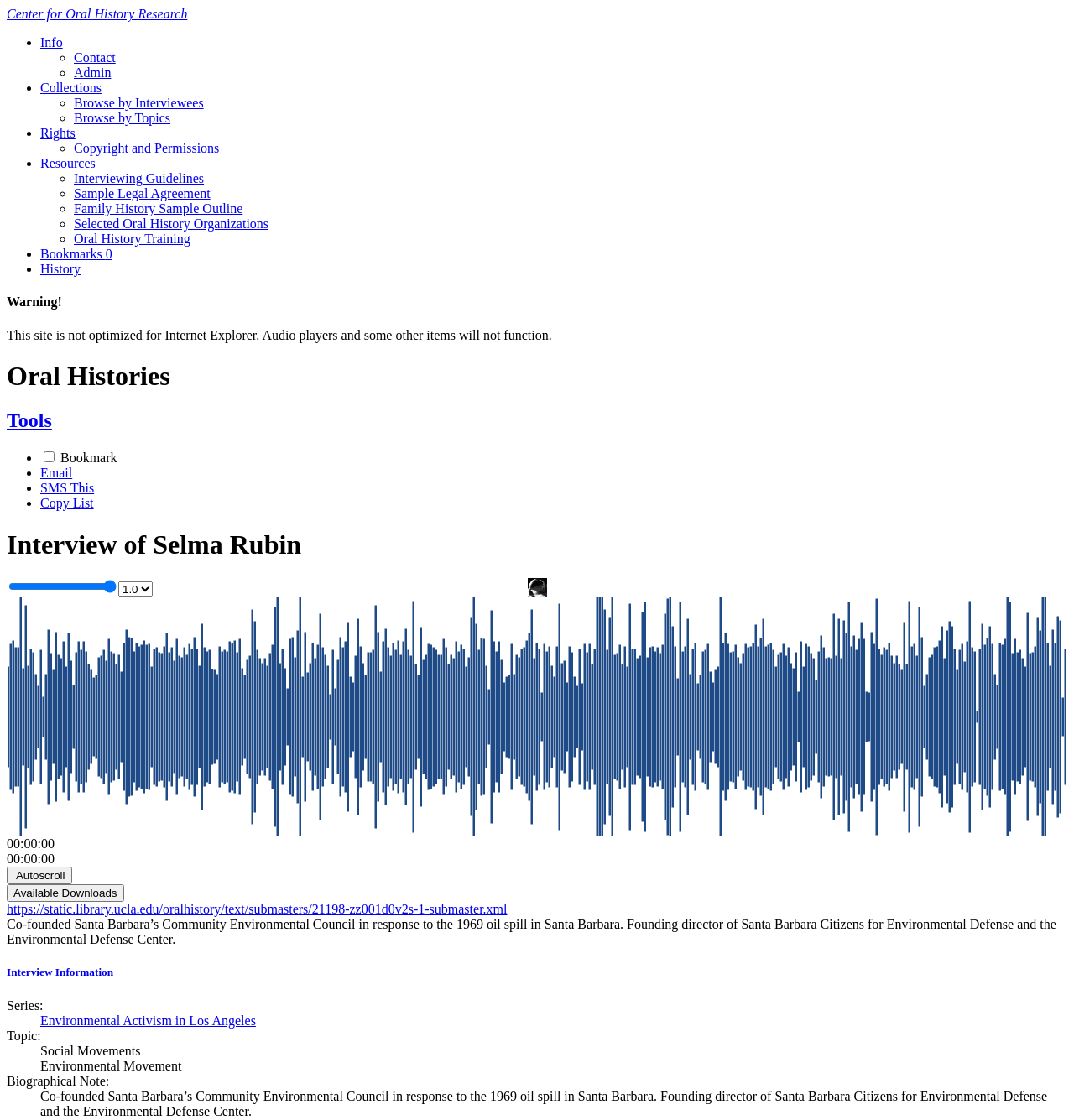Please find the bounding box coordinates of the clickable region needed to complete the following instruction: "Click on the 'Tools' tab". The bounding box coordinates must consist of four float numbers between 0 and 1, i.e., [left, top, right, bottom].

[0.006, 0.366, 0.994, 0.386]